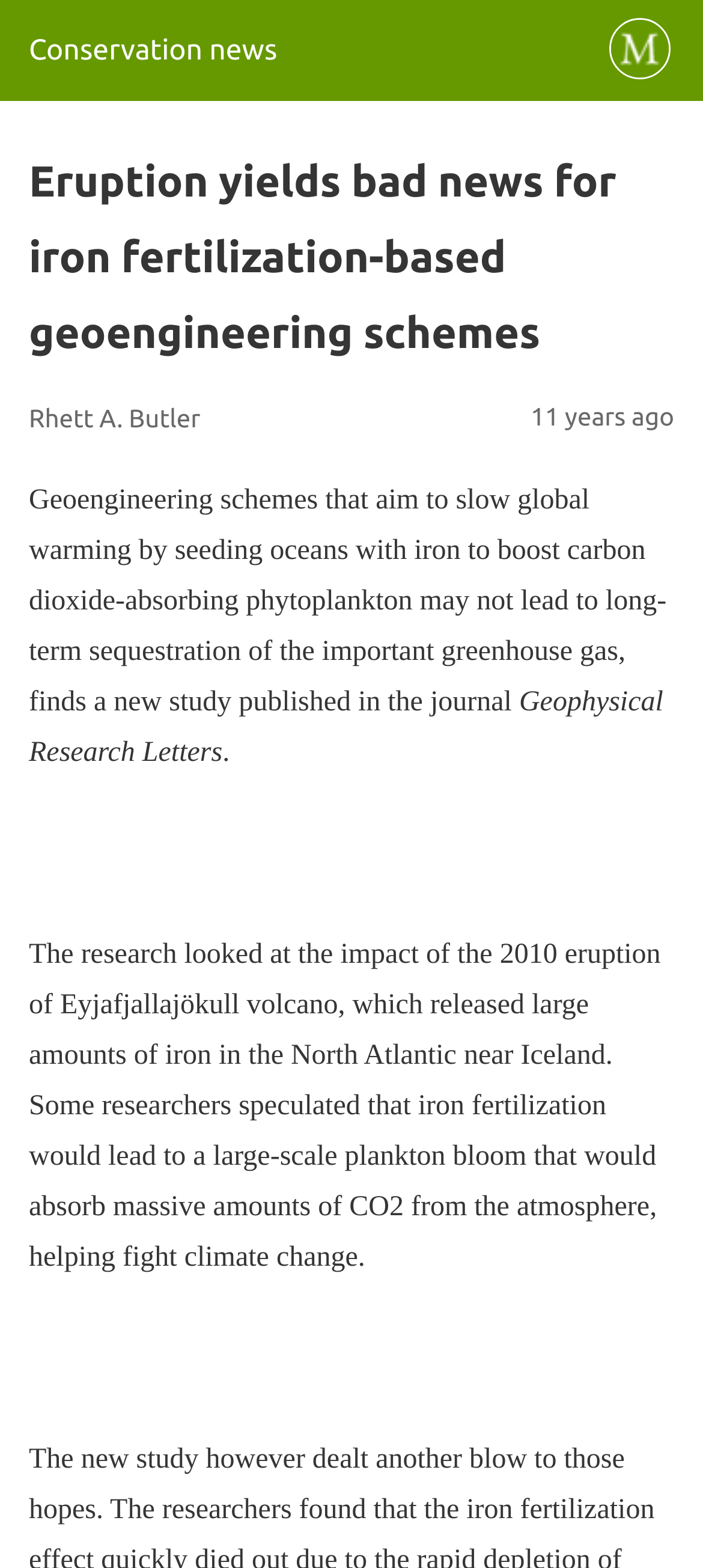What is the name of the journal where the study was published?
Kindly give a detailed and elaborate answer to the question.

The journal's name is mentioned in the second paragraph of the article, which is 'Geophysical Research Letters'.